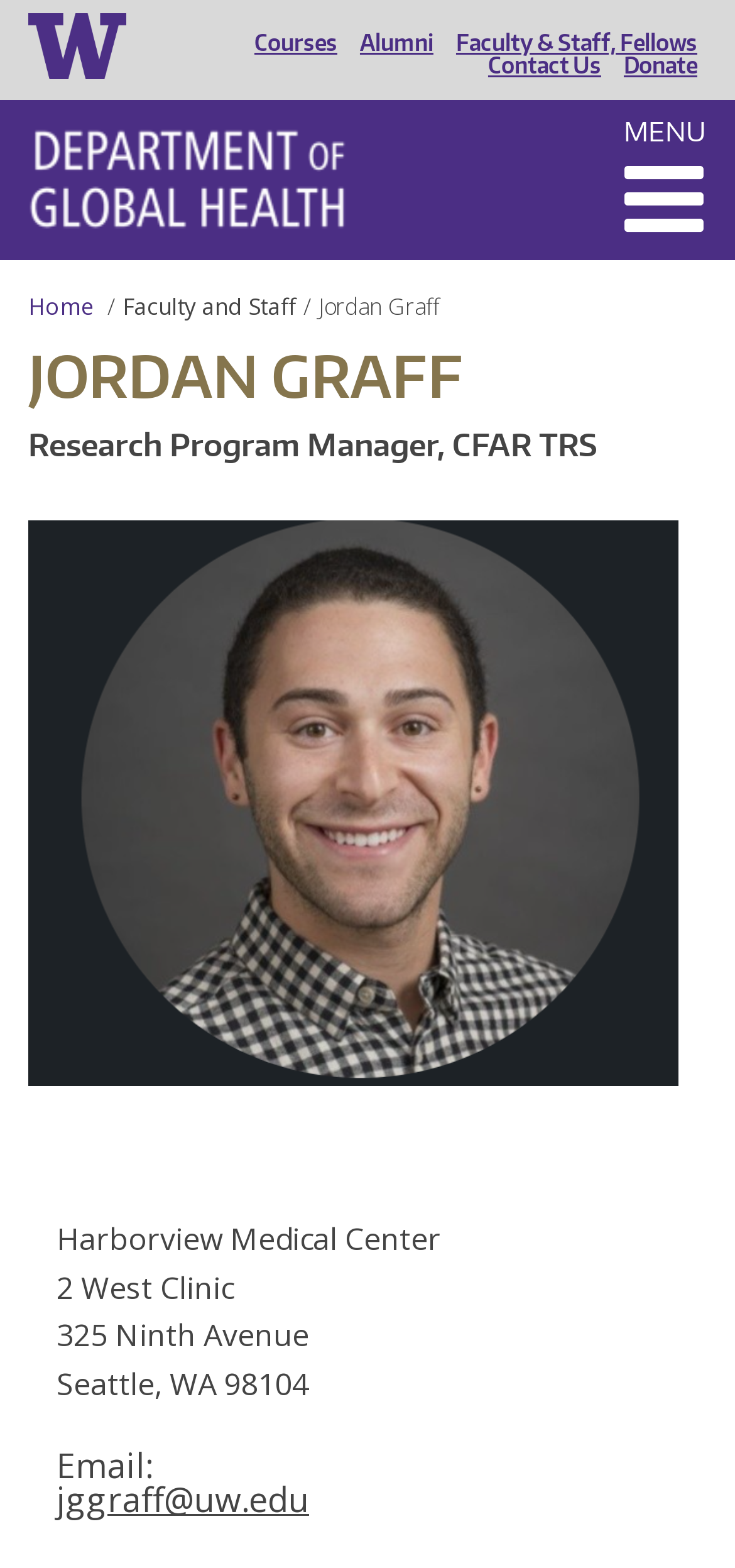Answer the question using only one word or a concise phrase: What is the name of the medical center where Jordan Graff works?

Harborview Medical Center